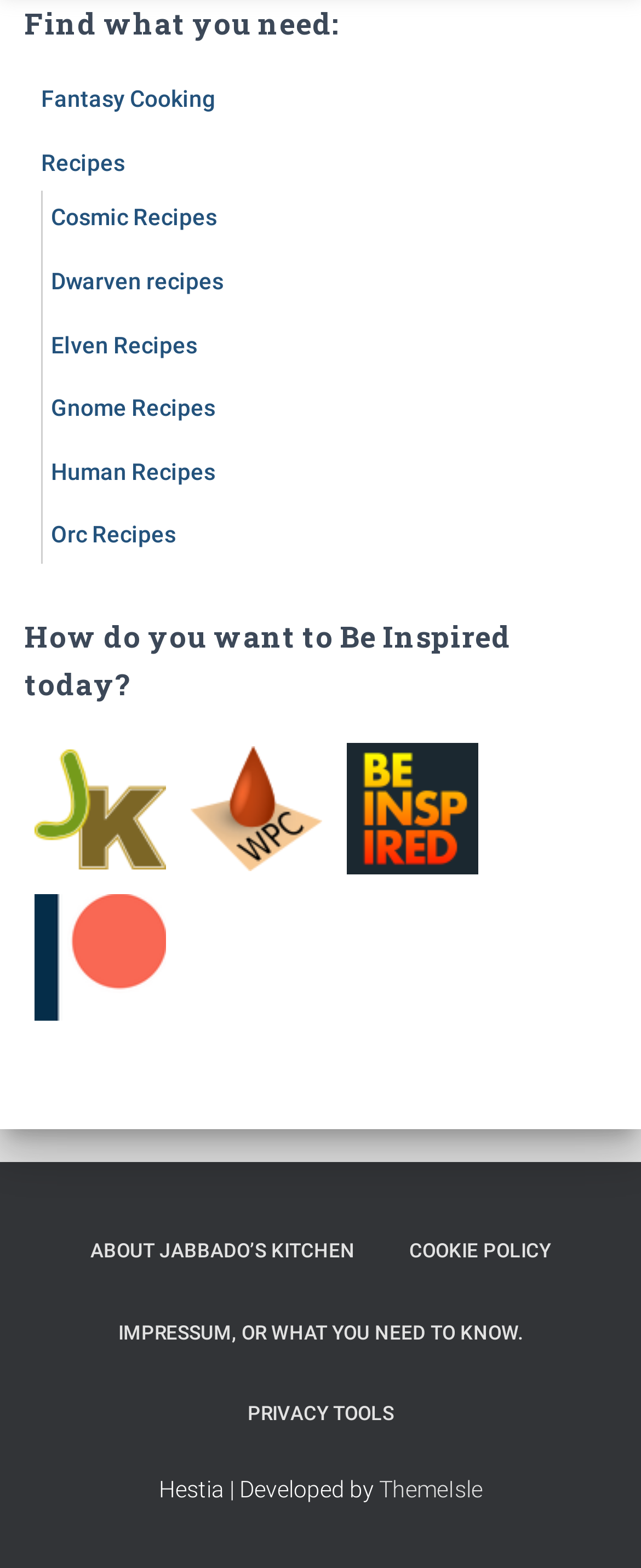Find and specify the bounding box coordinates that correspond to the clickable region for the instruction: "Click on Fantasy Cooking".

[0.064, 0.055, 0.336, 0.072]